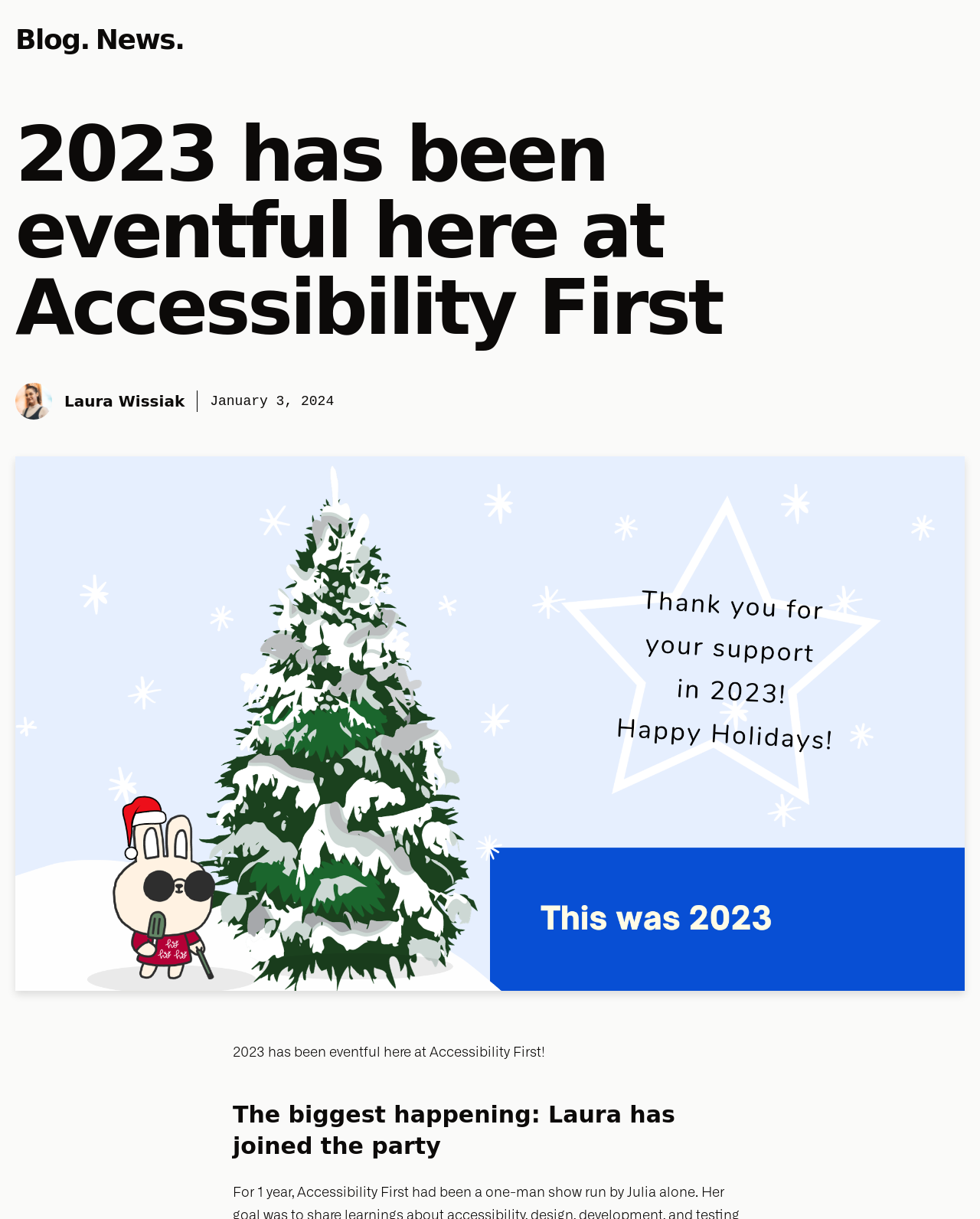Provide your answer in one word or a succinct phrase for the question: 
What is the author of the latest article?

Laura Wissiak